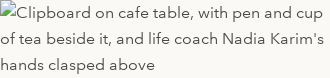Please provide a brief answer to the following inquiry using a single word or phrase:
What is Nadia Karim doing?

Engaging with her work